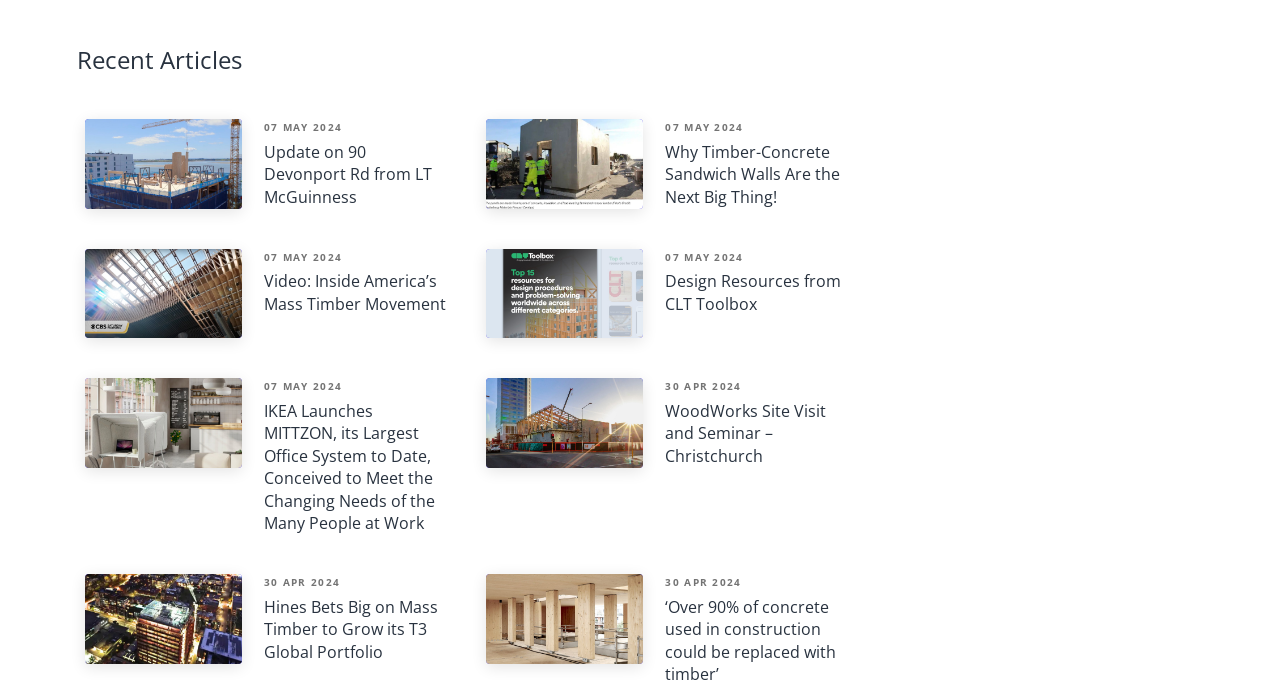Please pinpoint the bounding box coordinates for the region I should click to adhere to this instruction: "Read about creating visually appealing Korean-inspired sushi rolls".

None